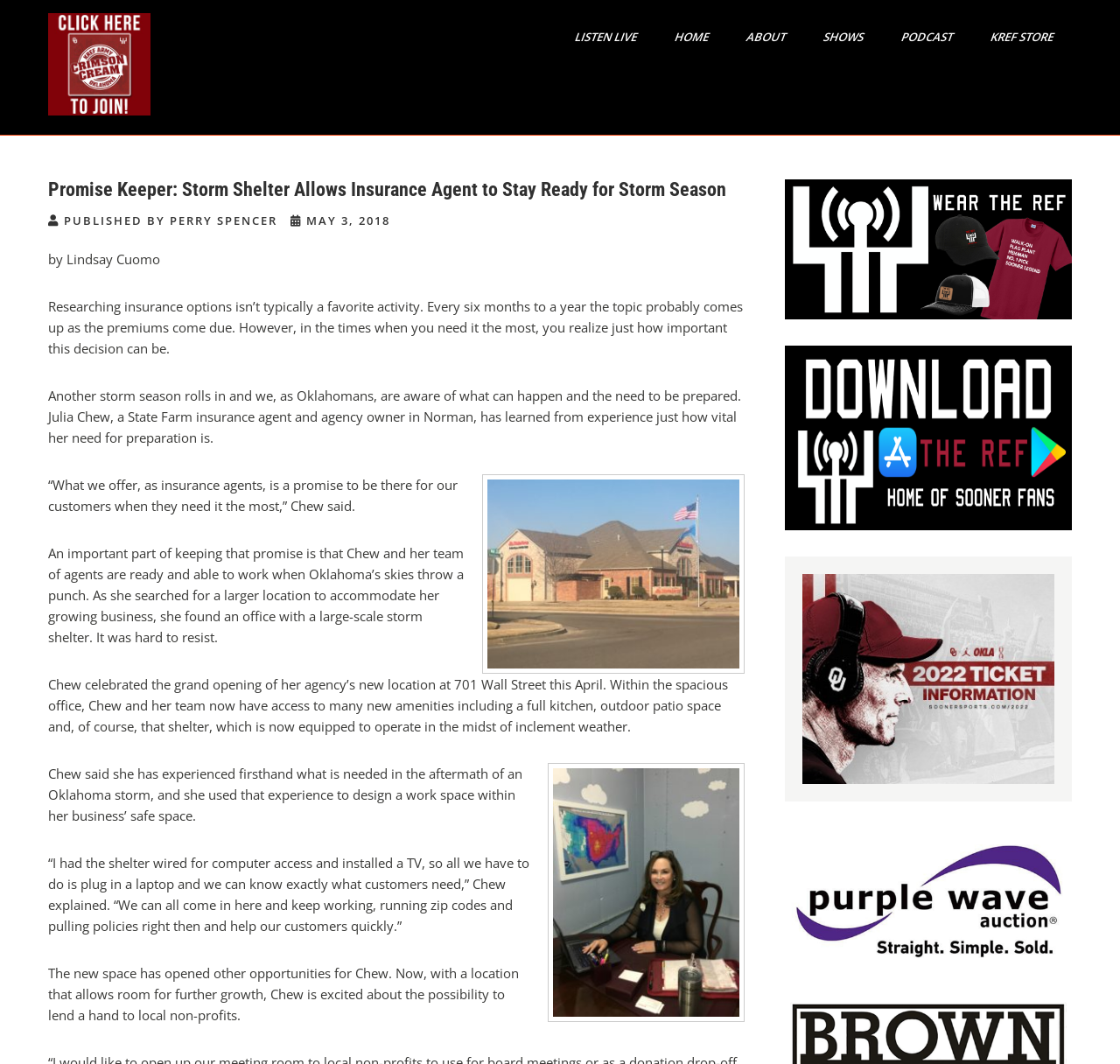Offer an in-depth caption of the entire webpage.

The webpage is about an insurance agent, Julia Chew, who has a storm shelter in her office, allowing her to stay ready for storm season. The page has a header section at the top with several links, including "LISTEN LIVE", "HOME", "ABOUT", "SHOWS", "PODCAST", and "KREF STORE". Below the header, there is a main content section with a heading that reads "Promise Keeper: Storm Shelter Allows Insurance Agent to Stay Ready for Storm Season". 

The main content section is divided into several paragraphs of text, which describe Julia Chew's experience as an insurance agent and her decision to have a storm shelter in her office. The text explains how Chew's shelter is equipped to operate during inclement weather, allowing her and her team to continue working and helping customers. There are also mentions of the new amenities in her office, including a full kitchen and outdoor patio space.

On the right side of the page, there are four complementary sections, each containing a figure and a link. These sections appear to be advertisements or promotions, but their exact content is not specified. At the bottom of the page, there is a call-to-action link that reads "Join Now!" and a static text that says "Click here to join the KREF Army/Crimson & Cream NIL Campaign." There is also a small "X" icon at the top right corner of the page, likely used to close a popup or notification.